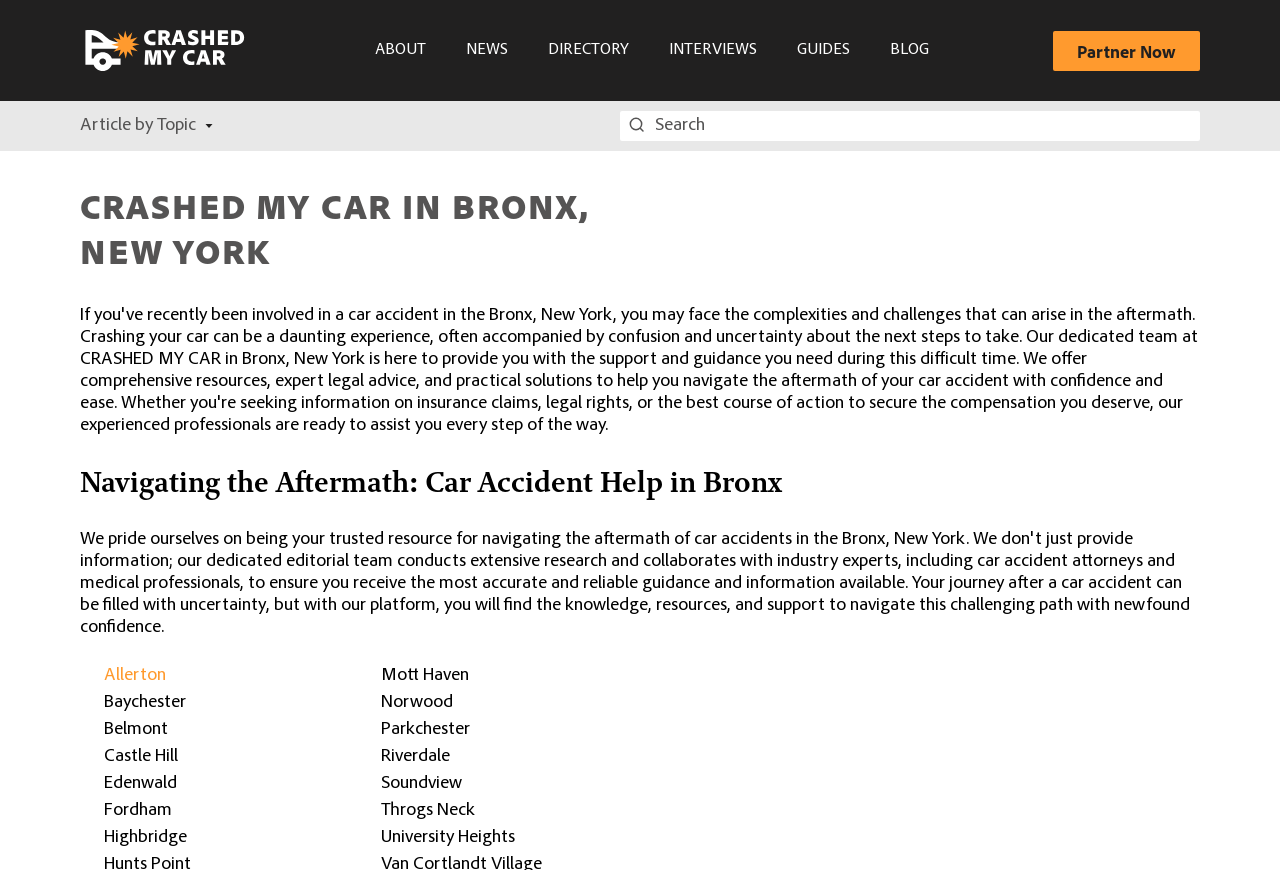Please identify the bounding box coordinates of the element's region that I should click in order to complete the following instruction: "Click the logo". The bounding box coordinates consist of four float numbers between 0 and 1, i.e., [left, top, right, bottom].

[0.062, 0.03, 0.195, 0.086]